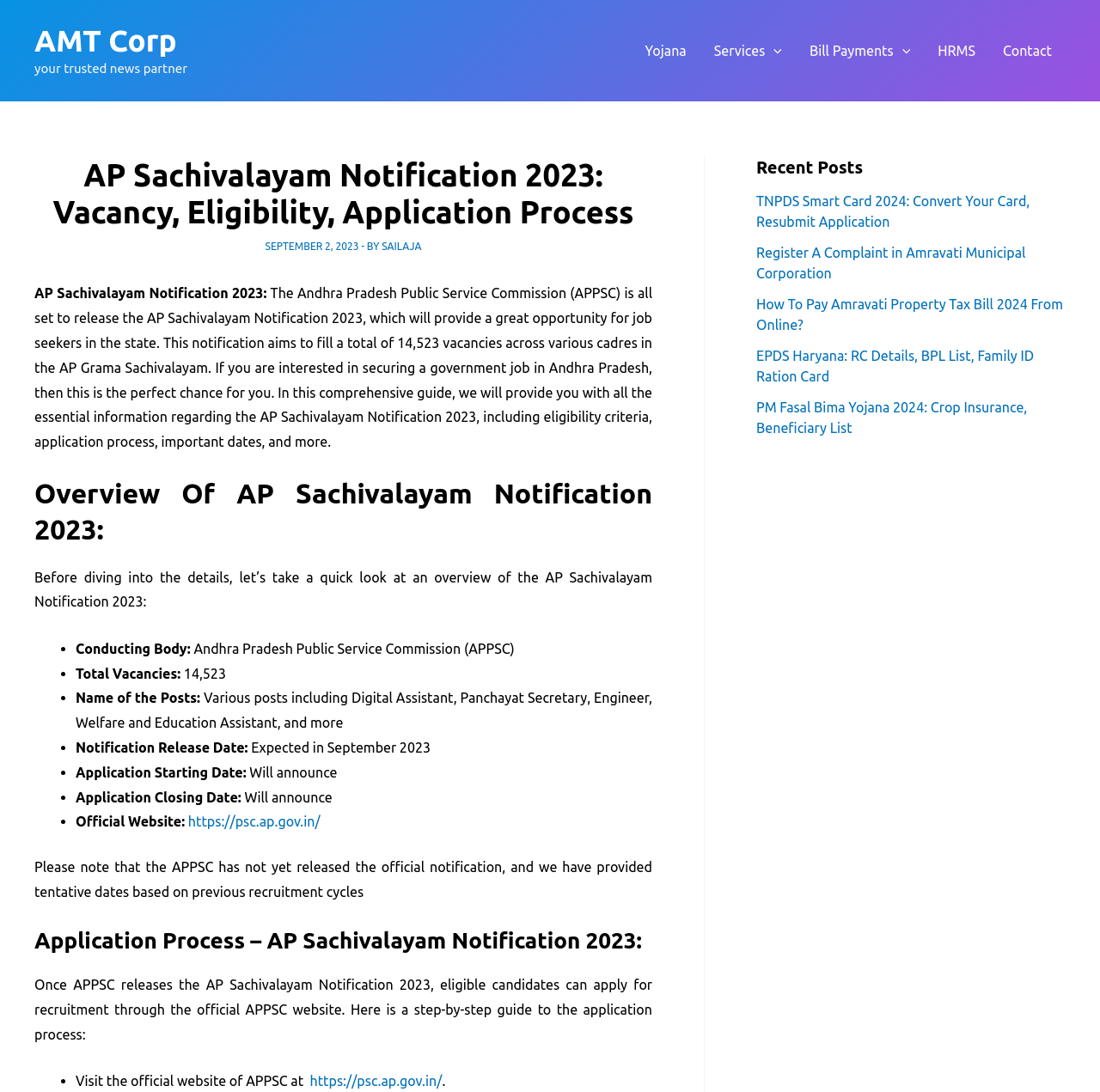How can eligible candidates apply for AP Sachivalayam Notification 2023?
Based on the image, please offer an in-depth response to the question.

The answer can be found in the application process section, where it is mentioned that eligible candidates can apply for recruitment through the official APPSC website.